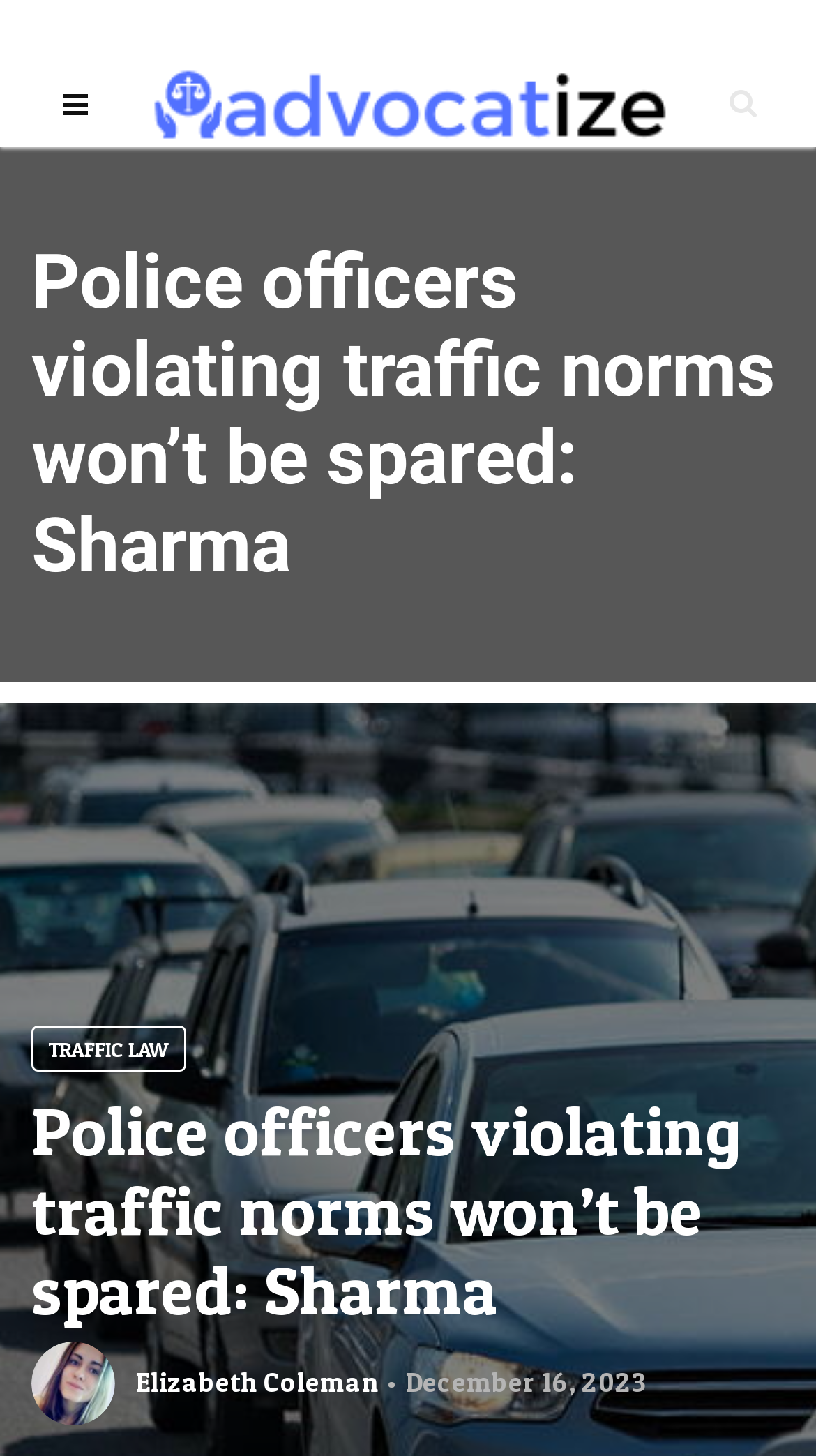Who is the author of the article?
Give a single word or phrase answer based on the content of the image.

Elizabeth Coleman